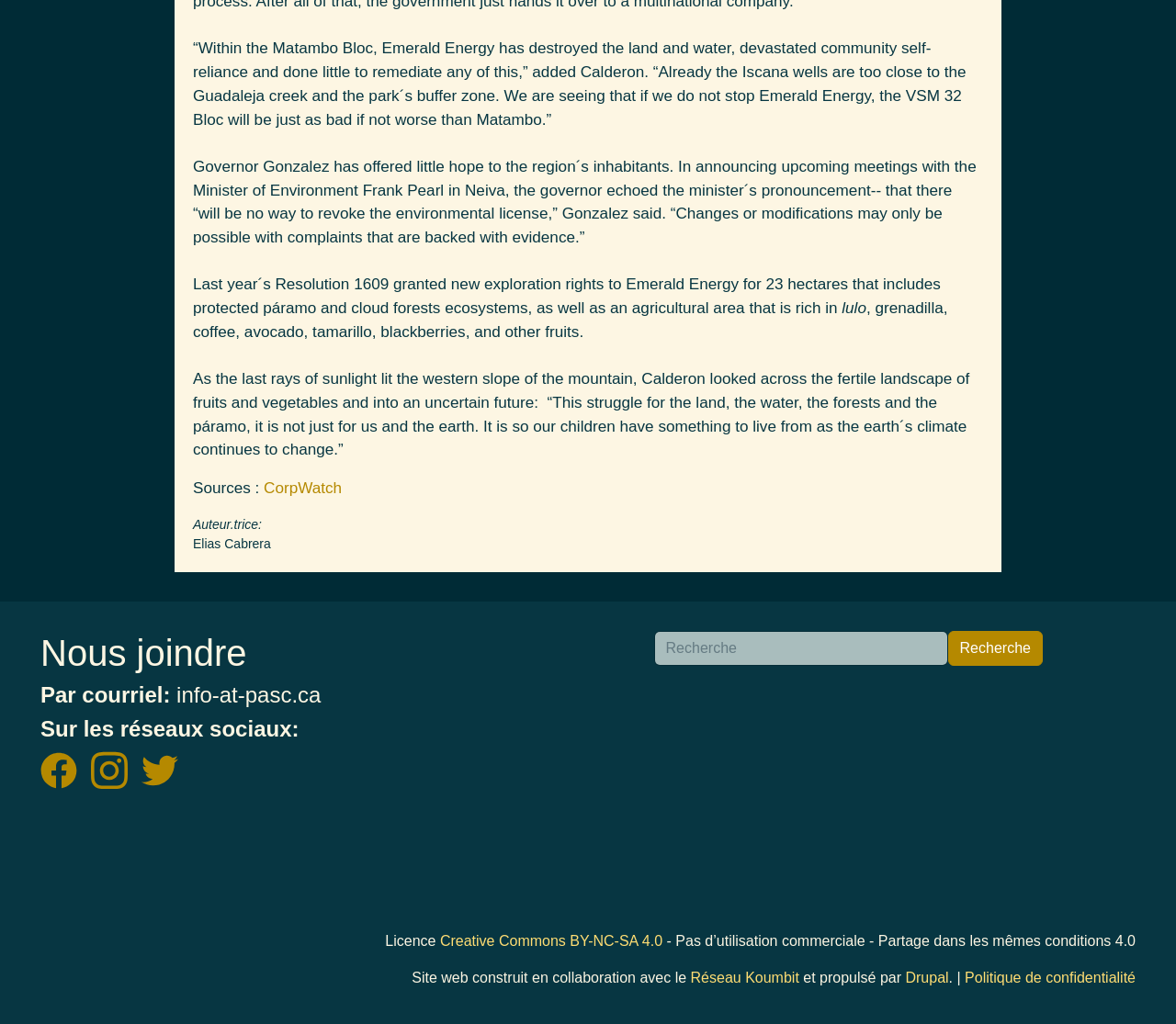Find the bounding box coordinates for the element that must be clicked to complete the instruction: "Search". The coordinates should be four float numbers between 0 and 1, indicated as [left, top, right, bottom].

[0.806, 0.616, 0.887, 0.65]